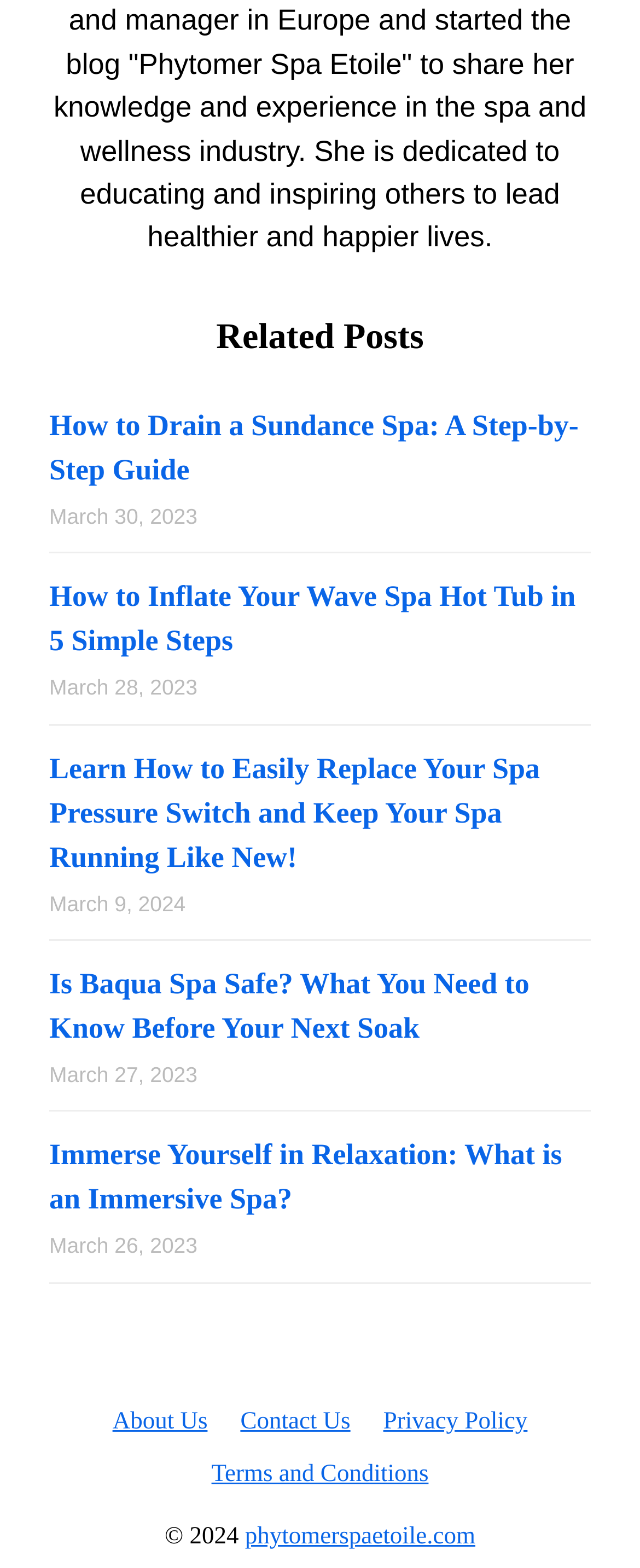Mark the bounding box of the element that matches the following description: "phytomerspaetoile.com".

[0.383, 0.971, 0.743, 0.988]